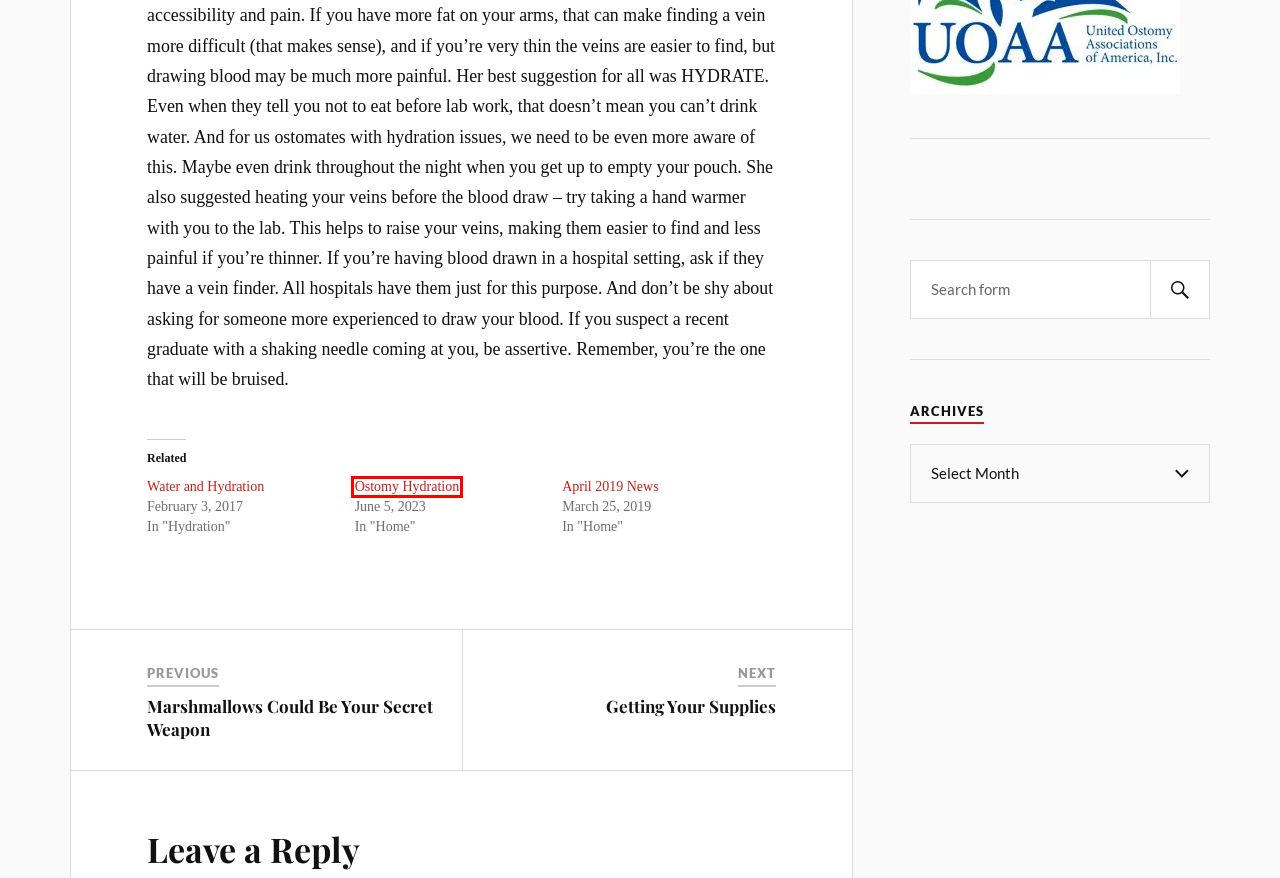Examine the screenshot of a webpage with a red bounding box around a UI element. Select the most accurate webpage description that corresponds to the new page after clicking the highlighted element. Here are the choices:
A. Water and Hydration – Ostomy for Seniors
B. Enteritis and an Ileostomy – Ostomy for Seniors
C. April 2019 News – Ostomy for Seniors
D. Ostomy Hydration – Ostomy for Seniors
E. Northern Colorado Wound and Ostomy Clinic
F. Marshmallows Could Be Your Secret Weapon – Ostomy for Seniors
G. Ostomy for Seniors – Offering Encouragement and Support for all Ostomates
H. Getting Your Supplies – Ostomy for Seniors

D